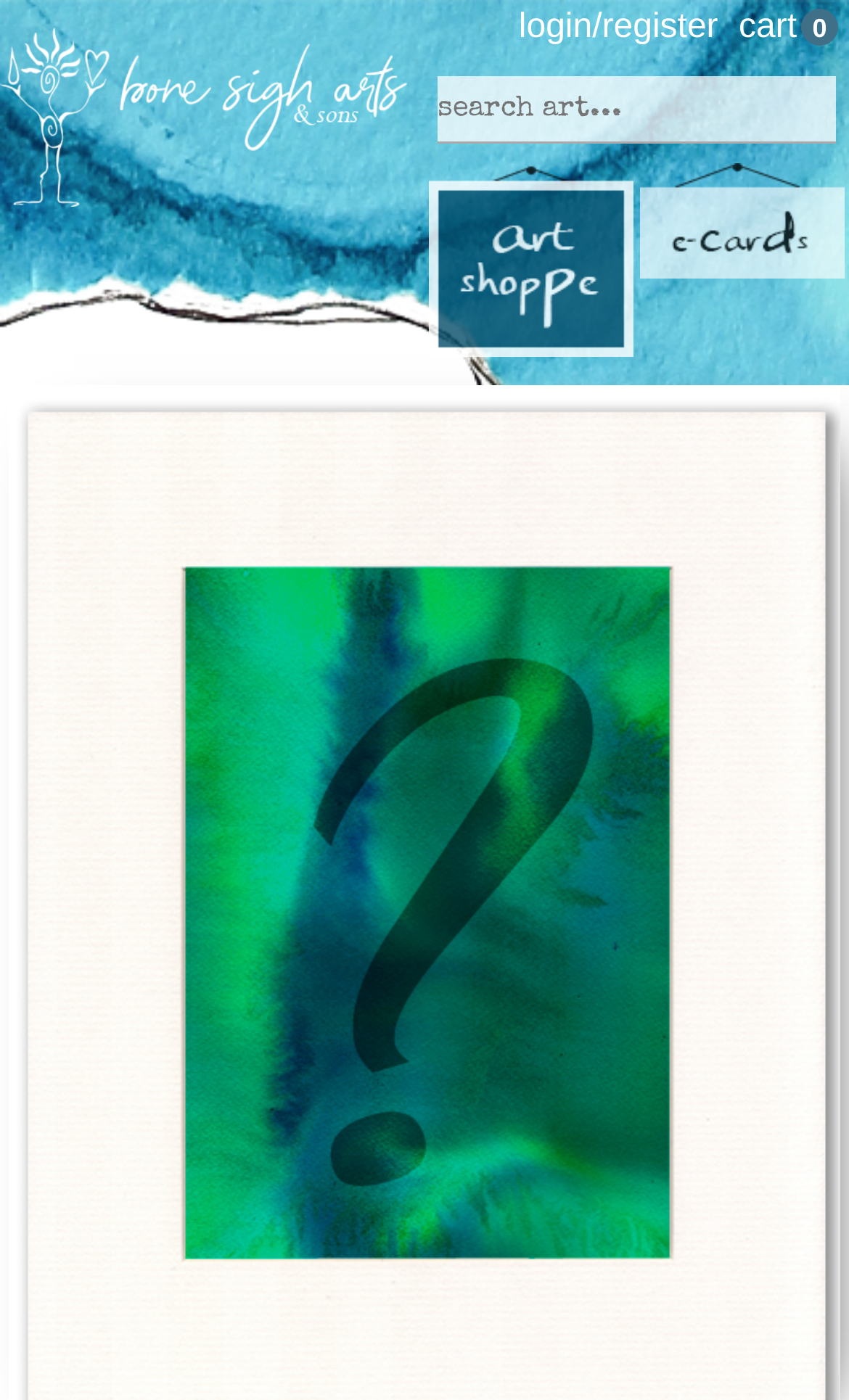How many items are in the cart?
Using the image, provide a detailed and thorough answer to the question.

I looked at the cart icon and saw that it has a label '0' next to it, indicating that there are no items in the cart.